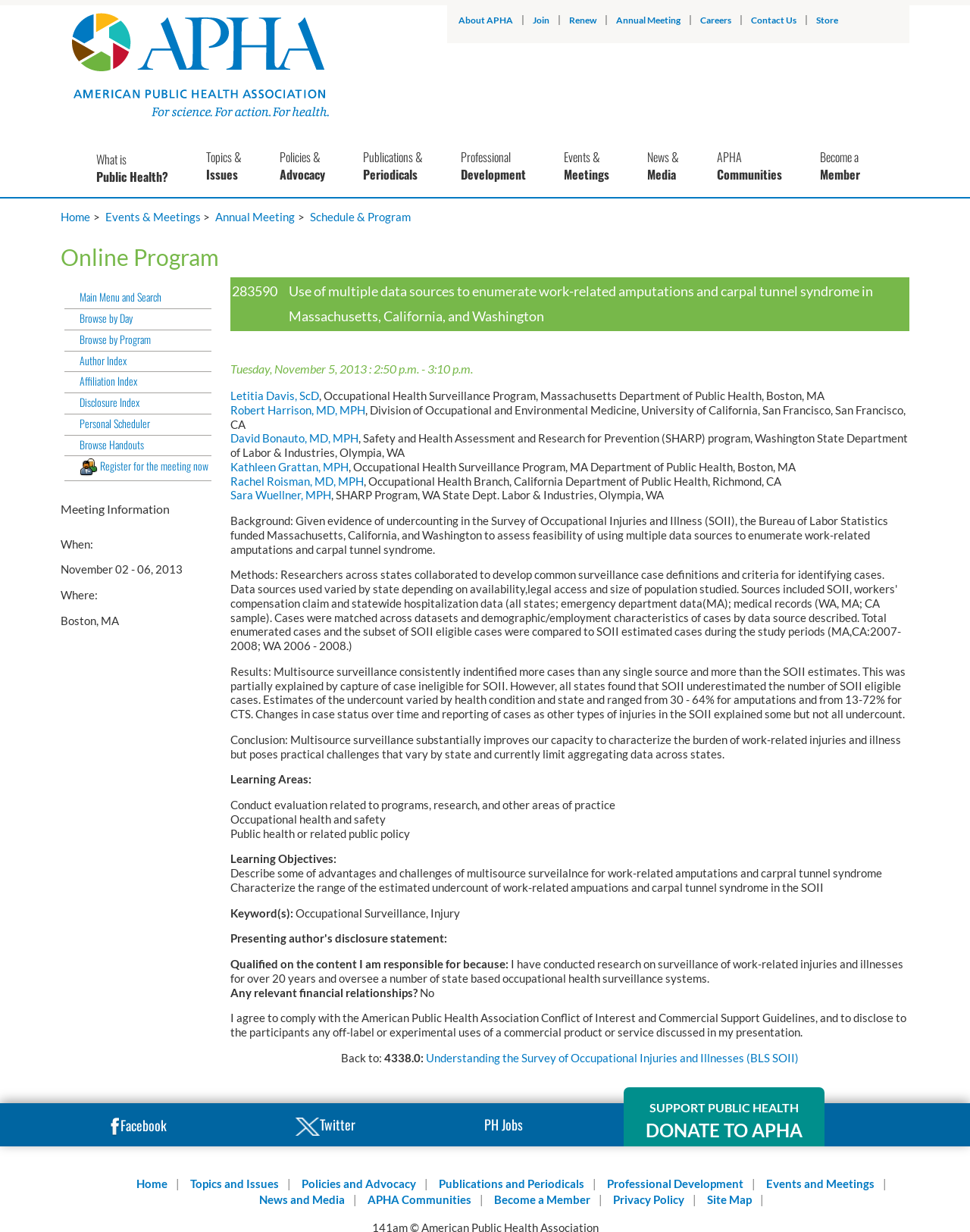Explain the webpage in detail.

This webpage is about the 141st APHA Annual Meeting and Exposition, which took place from November 2 to November 6, 2013. The page focuses on a specific presentation titled "Use of multiple data sources to enumerate work-related amputations and carpal tunnel syndrome in Massachusetts, California, and Washington."

At the top of the page, there is a navigation menu with links to various sections of the APHA website, including "About APHA," "Join," "Renew," "Annual Meeting," "Careers," "Contact Us," and "Store." Below this menu, there is a prominent link to "APHA Home" accompanied by an image.

The main content of the page is divided into two sections. The left section contains a series of links to related topics, such as "What is Public Health?", "Topics & Issues," "Policies & Advocacy," and "Events & Meetings." There is also a link to "Become a Member" and a section with links to "Home," "Events & Meetings," and "Annual Meeting."

The right section of the page contains the presentation details, including the title, authors, and abstract. The abstract is divided into sections, including "Background," "Results," "Conclusion," "Learning Areas," "Learning Objectives," and "Keyword(s)." There are also sections for "Qualified on the content" and "Any relevant financial relationships?"

Below the presentation details, there are links to related presentations, including "Understanding the Survey of Occupational Injuries and Illnesses (BLS SOII)." There is also a section with links to "Main Menu and Search," "Browse by Day," "Browse by Program," "Author Index," "Affiliation Index," "Disclosure Index," "Personal Scheduler," and "Browse Handouts."

At the bottom of the page, there is a section with meeting information, including the dates and location of the event. There are also links to social media platforms, including Facebook and Twitter, and a call to action to "SUPPORT PUBLIC HEALTH" with a link to donate to APHA.